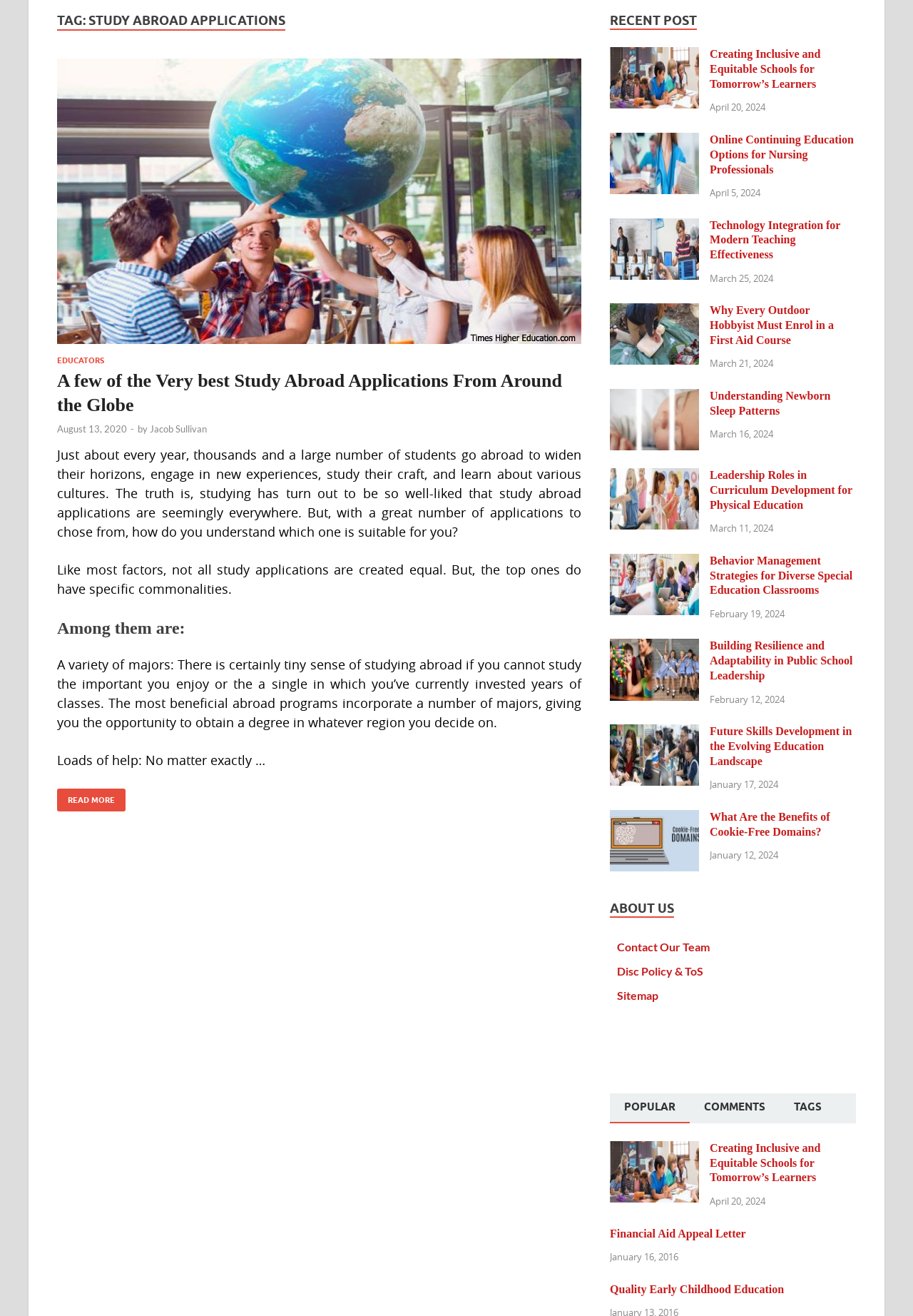Identify the bounding box of the UI element that matches this description: "August 13, 2020September 7, 2020".

[0.062, 0.321, 0.139, 0.33]